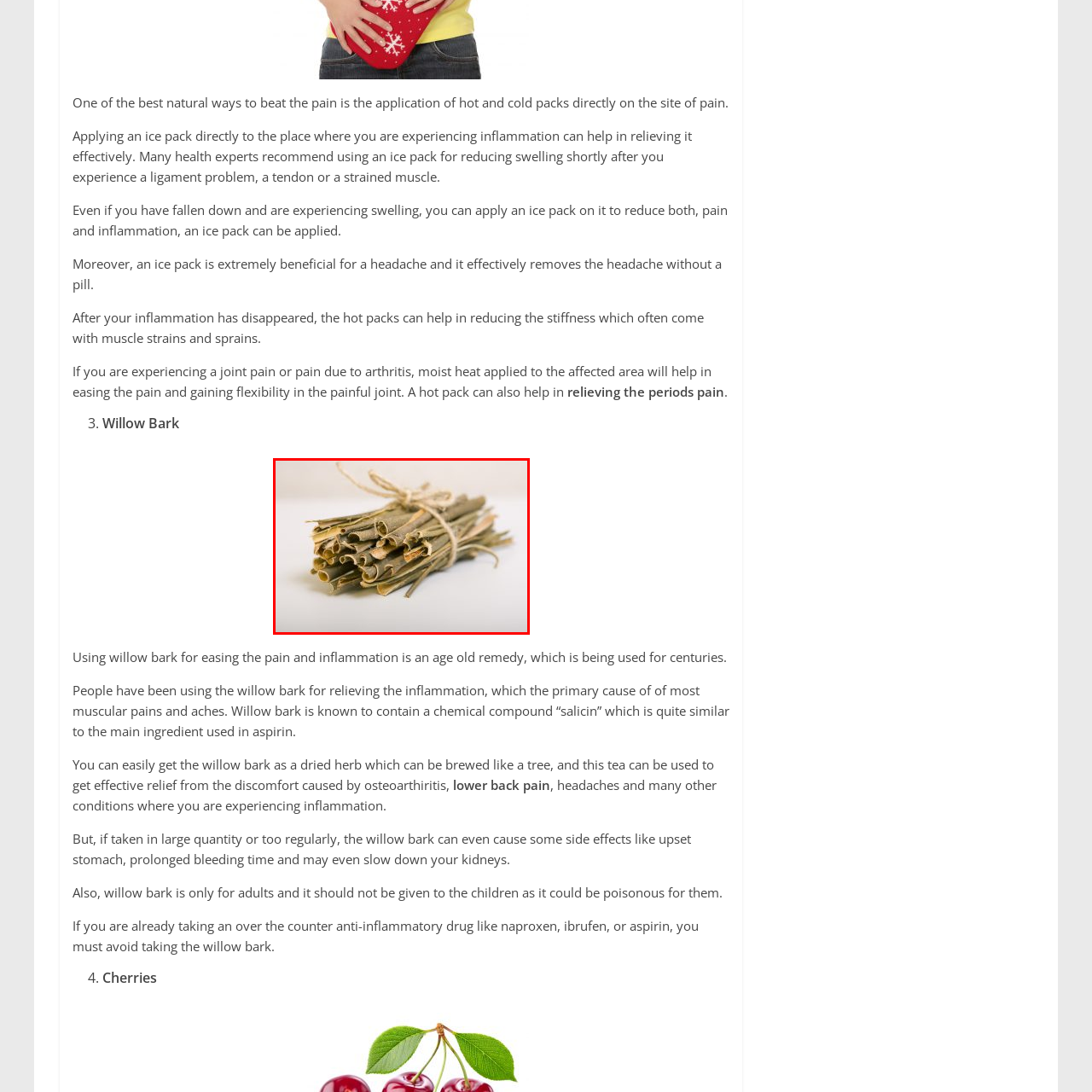Craft a detailed explanation of the image surrounded by the red outline.

The image features a bundle of dried willow bark, tied together with twine. Willow bark has been used for centuries as a natural remedy to alleviate pain and inflammation. It contains salicin, a chemical compound analogous to the main ingredient in aspirin, making it effective for treating conditions such as headaches, lower back pain, and various forms of muscular discomfort. This traditional herbal remedy is noted for its ability to mitigate inflammation, particularly after injuries or during discomfort from arthritis. The dried bark can be brewed into a tea, providing an accessible way to experience its therapeutic benefits. Caution is advised, as excessive use may lead to side effects, and it is recommended for adults only, as it's not suitable for children.